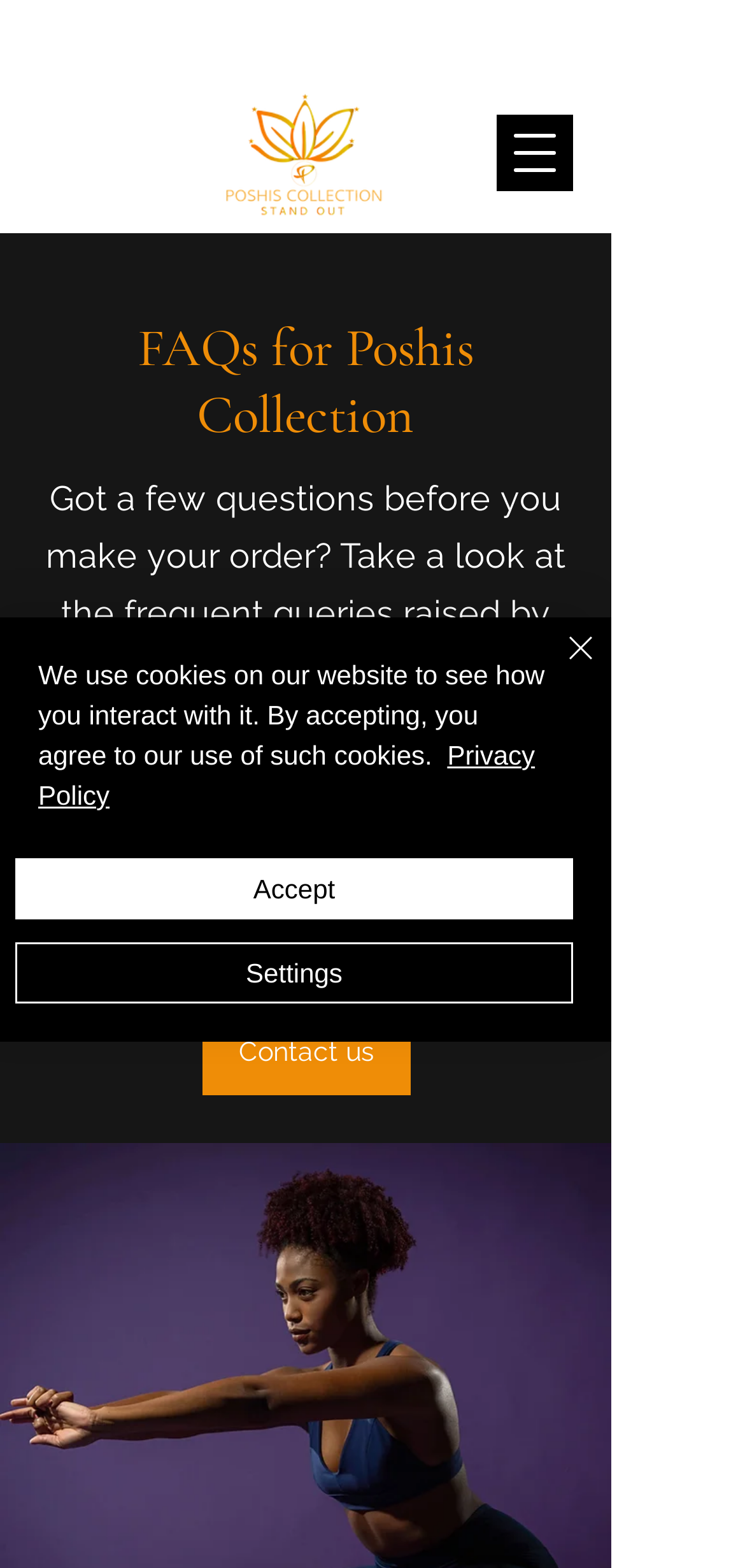Please predict the bounding box coordinates (top-left x, top-left y, bottom-right x, bottom-right y) for the UI element in the screenshot that fits the description: Privacy Policy

[0.051, 0.472, 0.718, 0.517]